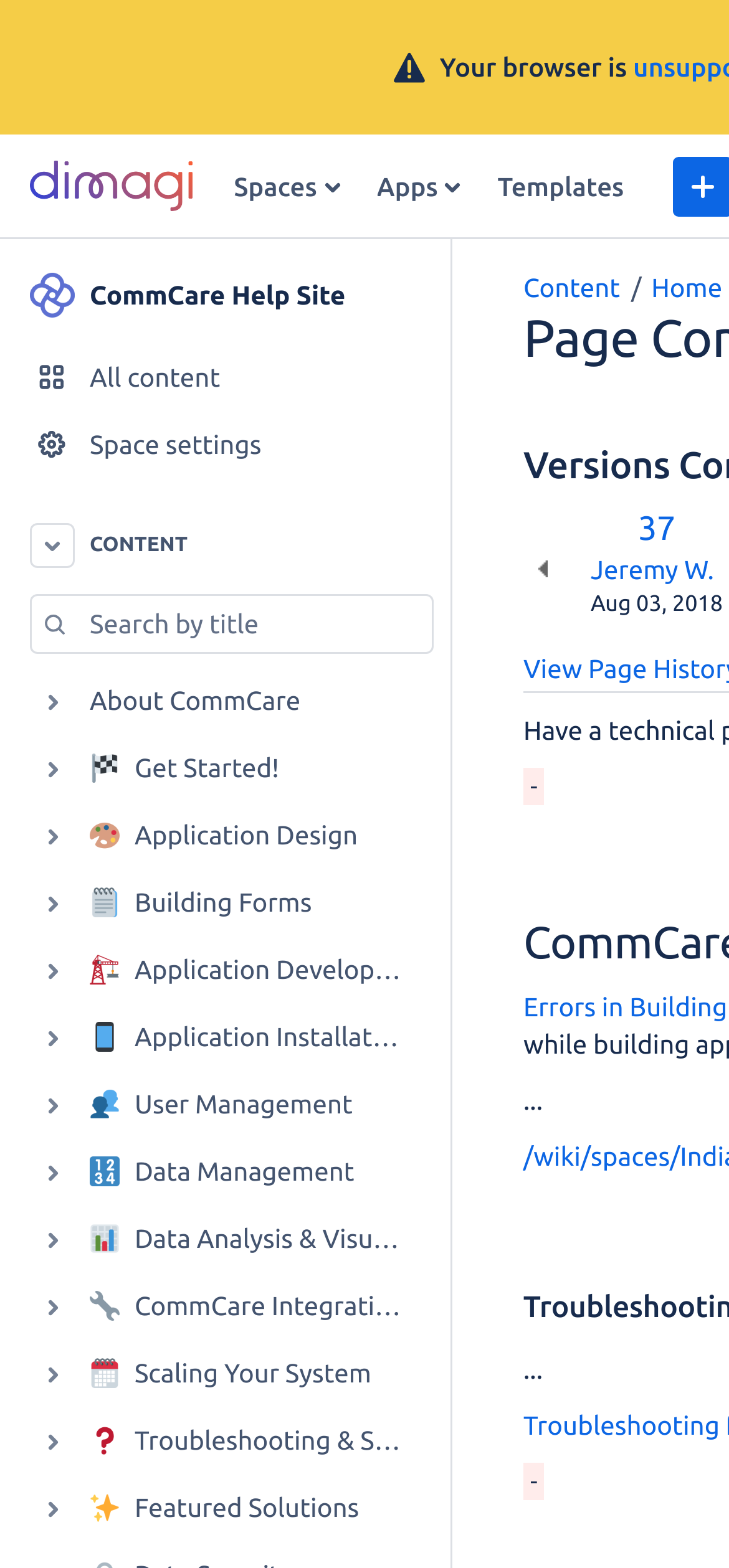Please specify the bounding box coordinates of the area that should be clicked to accomplish the following instruction: "Search by title". The coordinates should consist of four float numbers between 0 and 1, i.e., [left, top, right, bottom].

[0.108, 0.381, 0.592, 0.415]